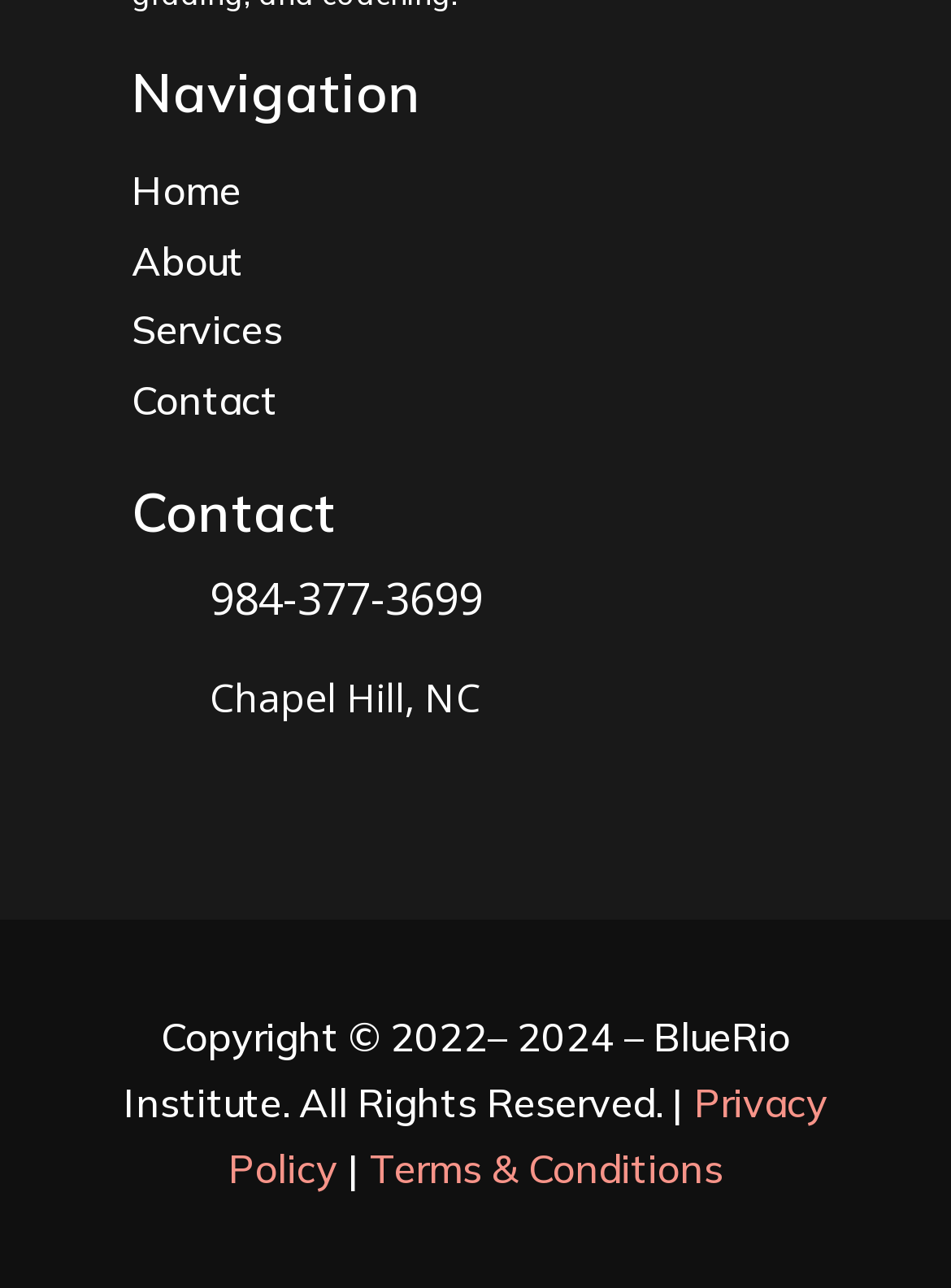Please examine the image and provide a detailed answer to the question: What is the copyright year of the institute's website?

The copyright year of the institute's website can be found at the bottom of the page, in the footer section. It is displayed in a static text element with the text 'Copyright © 2022– 2024 – BlueRio Institute. All Rights Reserved.'.